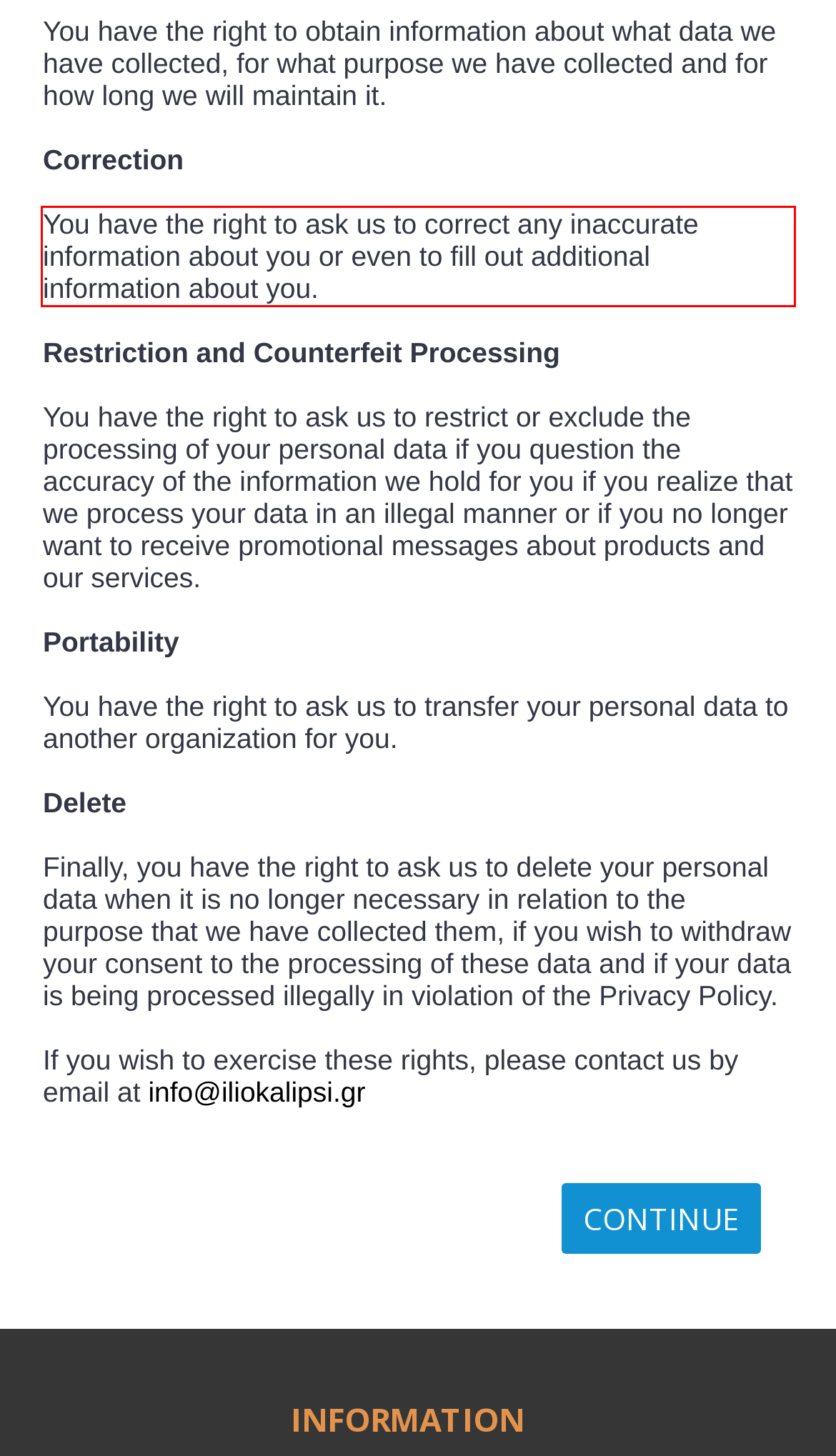Please examine the screenshot of the webpage and read the text present within the red rectangle bounding box.

You have the right to ask us to correct any inaccurate information about you or even to fill out additional information about you.